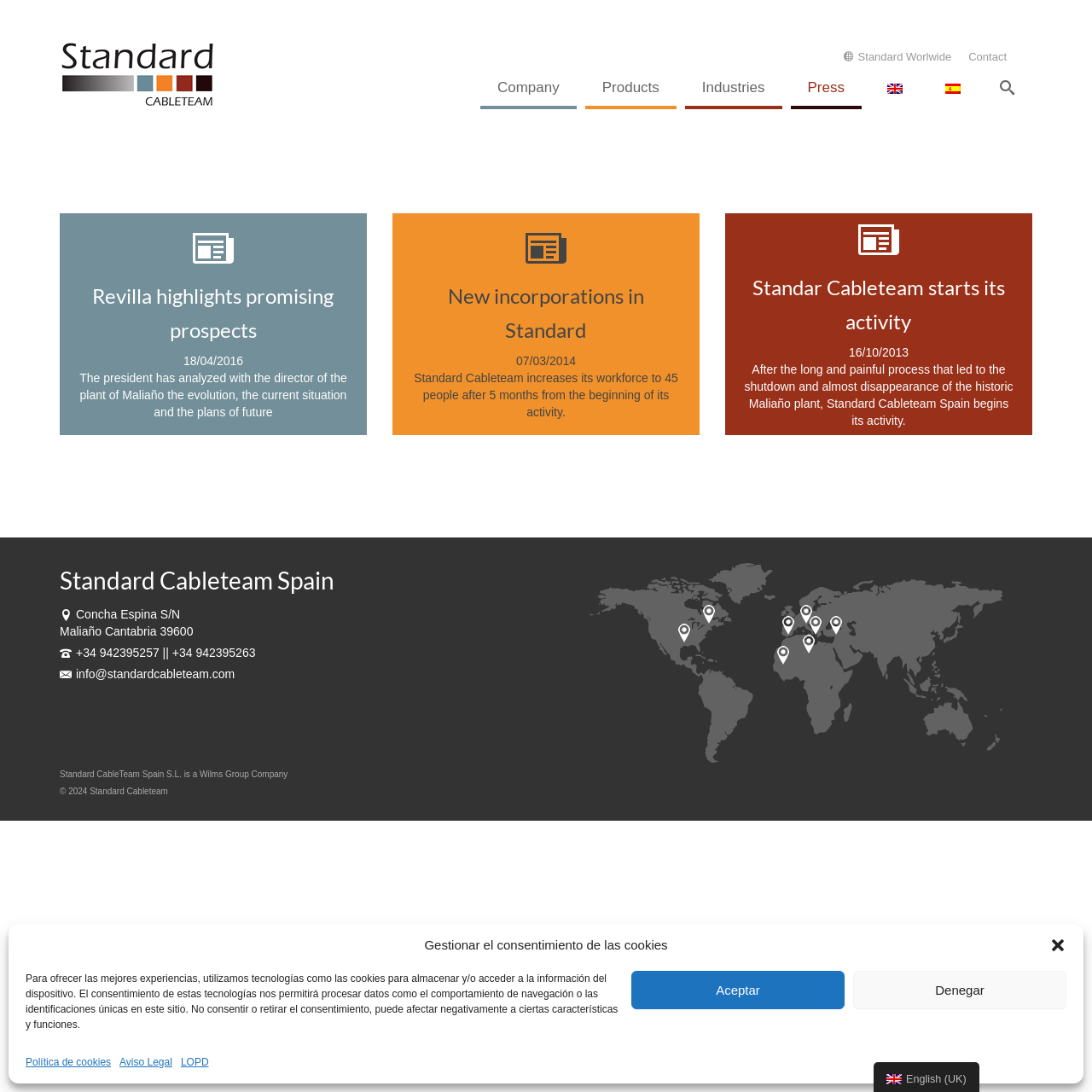Give a one-word or short-phrase answer to the following question: 
What is the purpose of the cookie consent dialog?

To offer better experiences